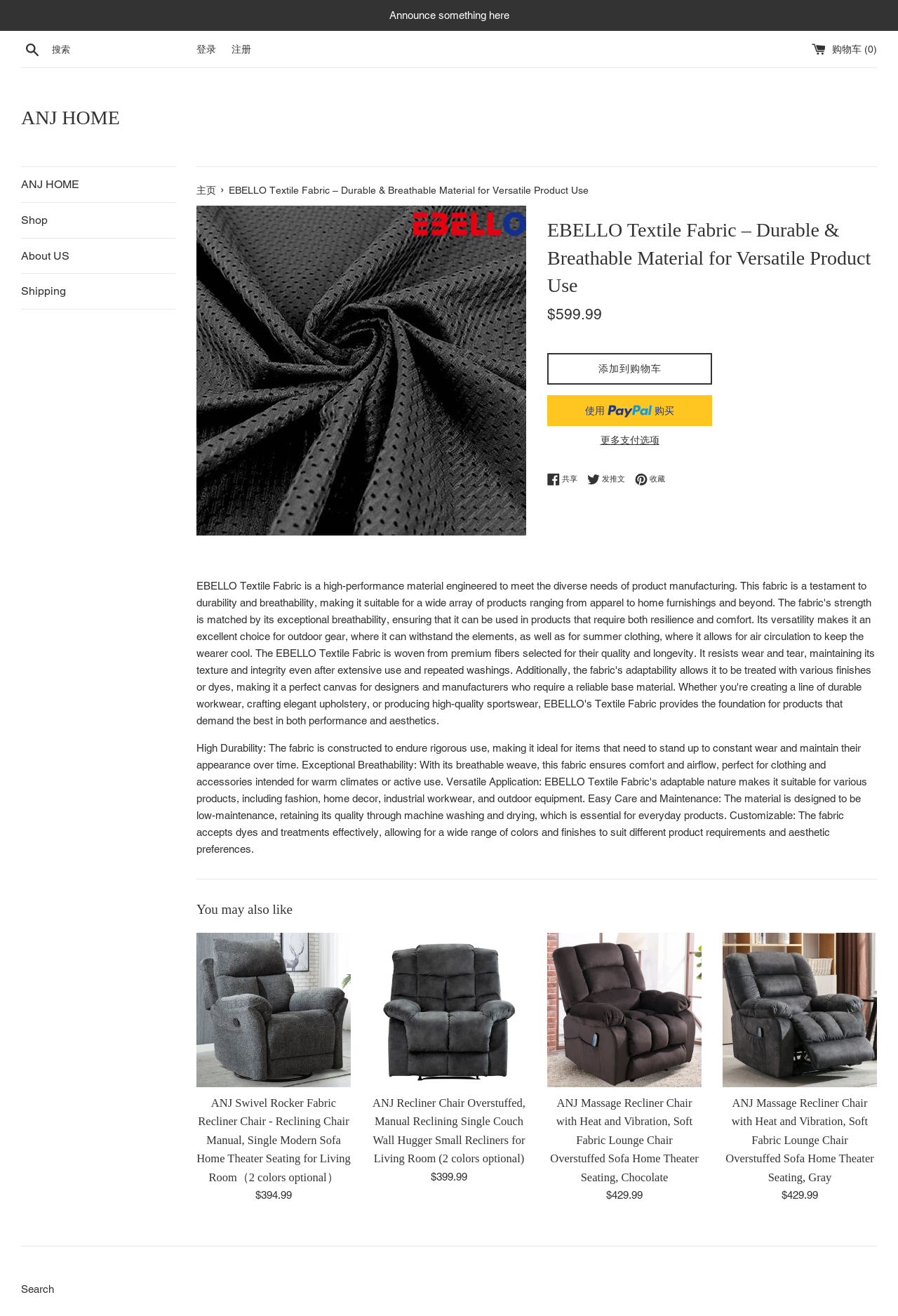Use a single word or phrase to answer the question:
How many product recommendations are displayed on the webpage?

4